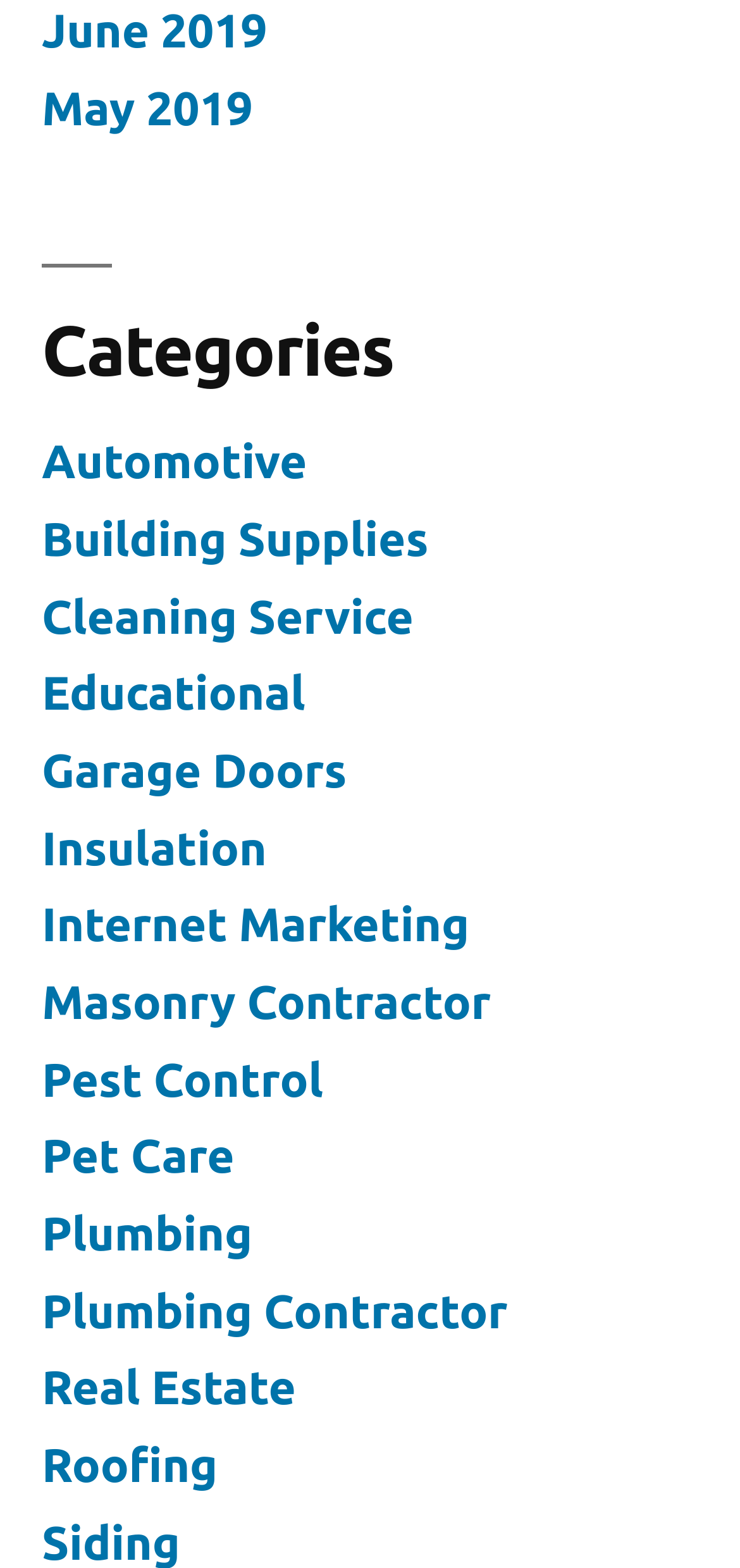Give a succinct answer to this question in a single word or phrase: 
What is the last link under the 'Categories' heading?

Roofing